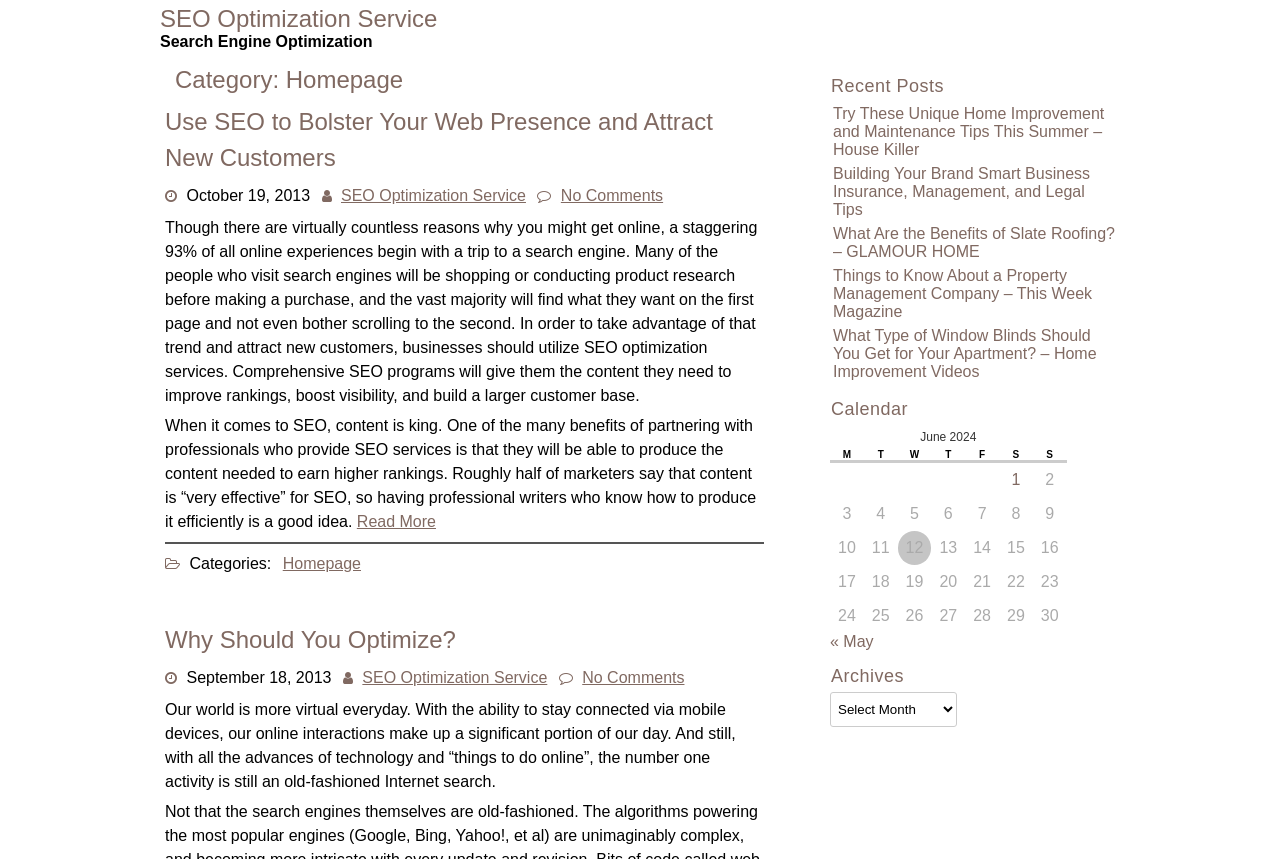Can you specify the bounding box coordinates for the region that should be clicked to fulfill this instruction: "Select a date on the calendar".

[0.648, 0.495, 0.833, 0.523]